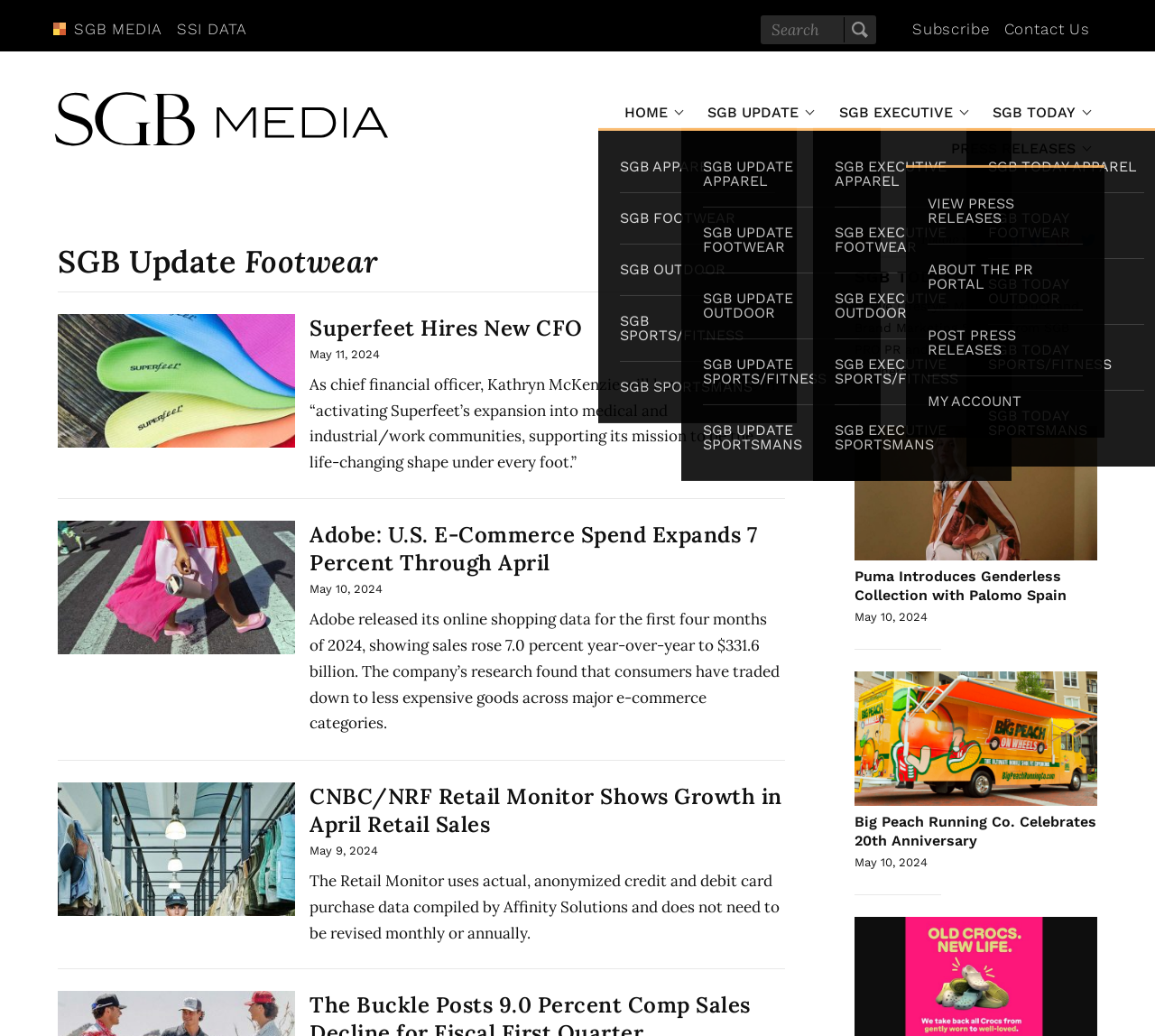Give a concise answer using only one word or phrase for this question:
What is the purpose of the search box?

To search for articles